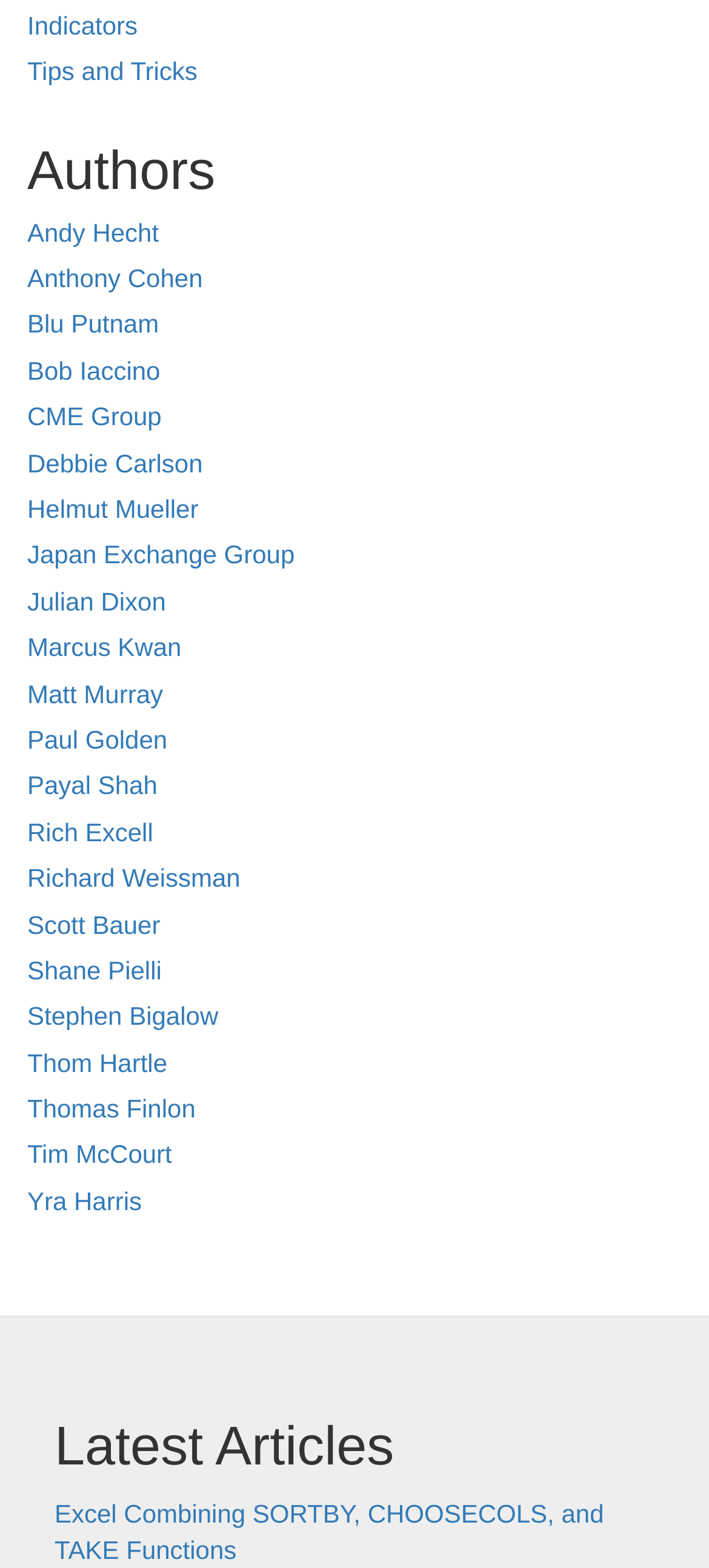Indicate the bounding box coordinates of the clickable region to achieve the following instruction: "Read Excel Combining SORTBY, CHOOSECOLS, and TAKE Functions."

[0.077, 0.956, 0.852, 0.998]